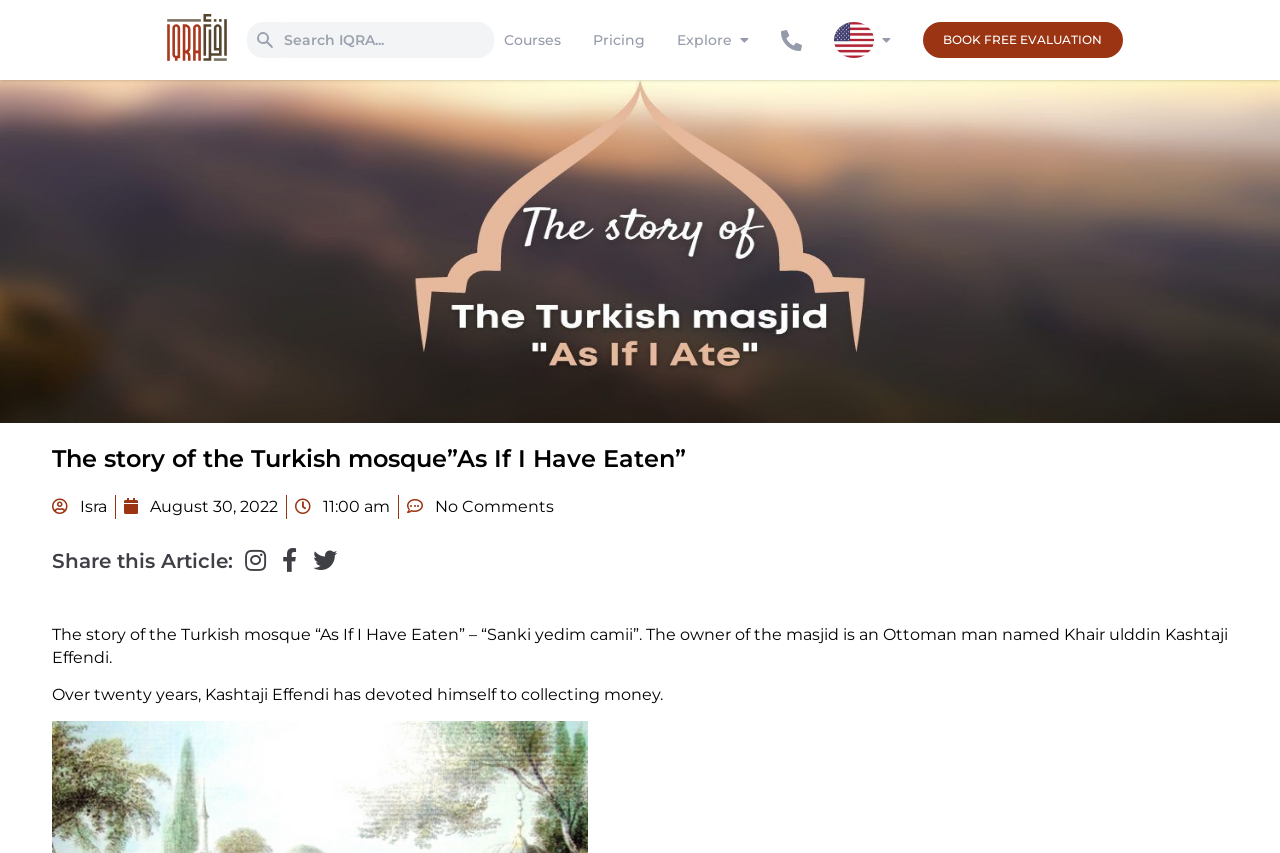Locate the bounding box coordinates of the clickable area to execute the instruction: "Share this article on Facebook". Provide the coordinates as four float numbers between 0 and 1, represented as [left, top, right, bottom].

[0.22, 0.639, 0.232, 0.676]